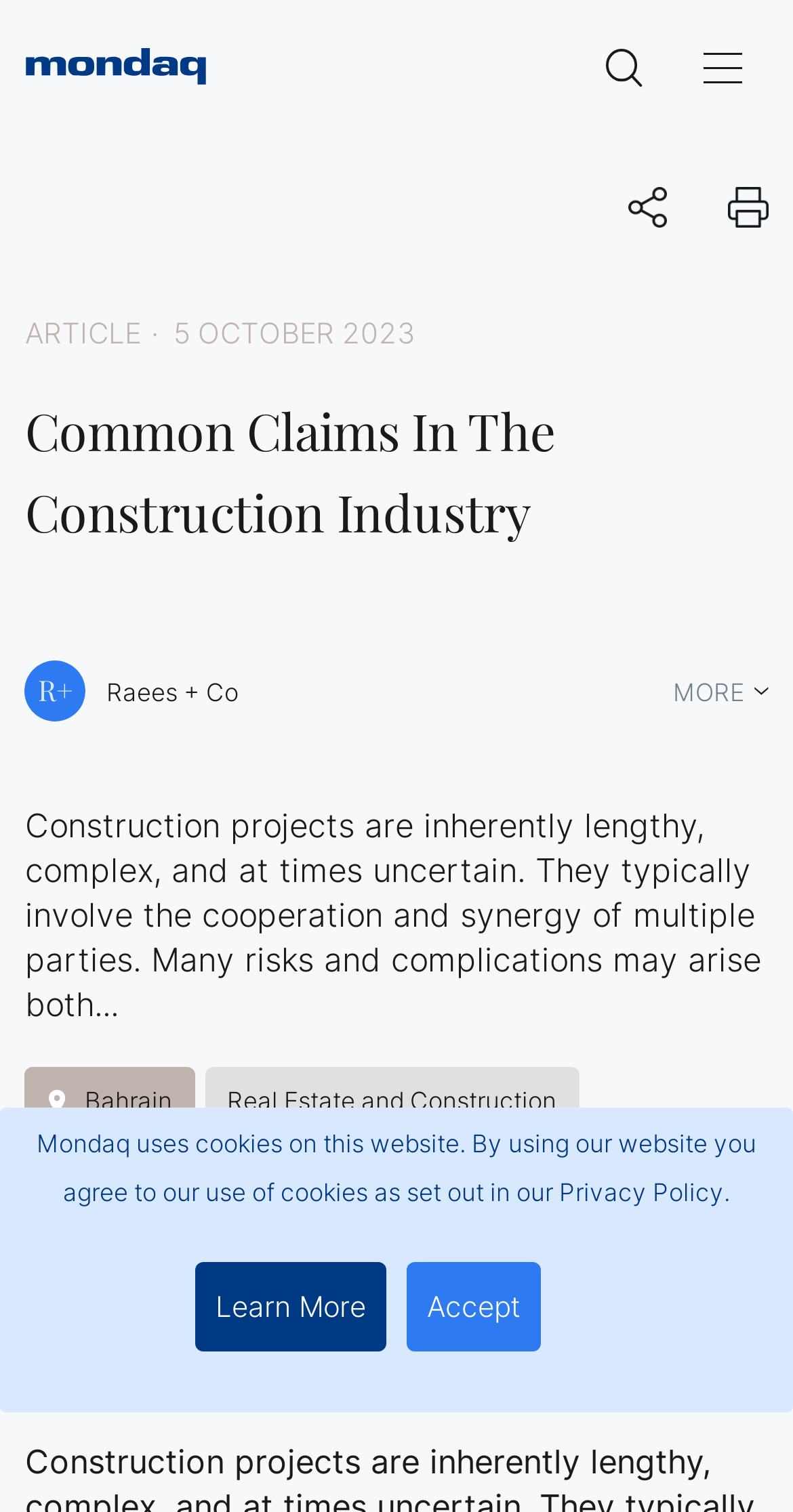What is the date of the article?
Using the details shown in the screenshot, provide a comprehensive answer to the question.

I found the date of the article by looking at the static text element with the content '5 OCTOBER 2023' which is located below the toolbar and above the article title.